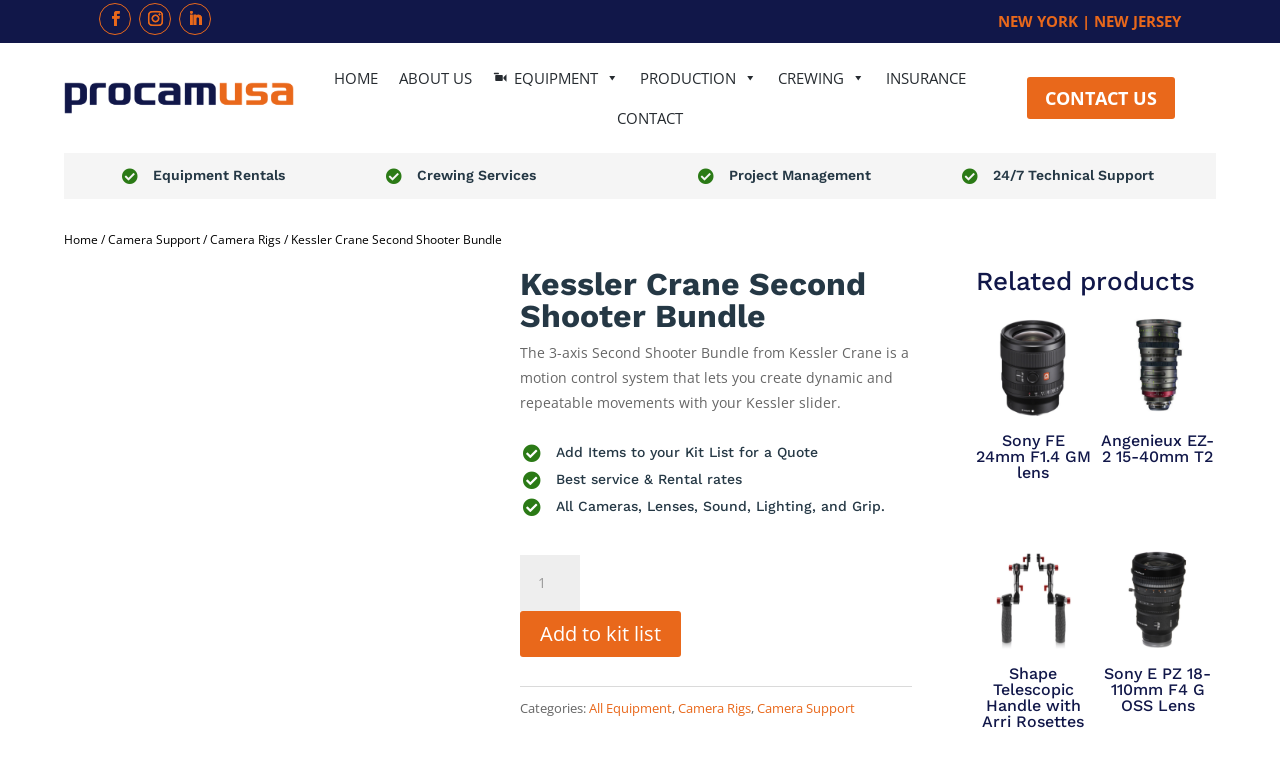Please pinpoint the bounding box coordinates for the region I should click to adhere to this instruction: "Read our objectives".

None